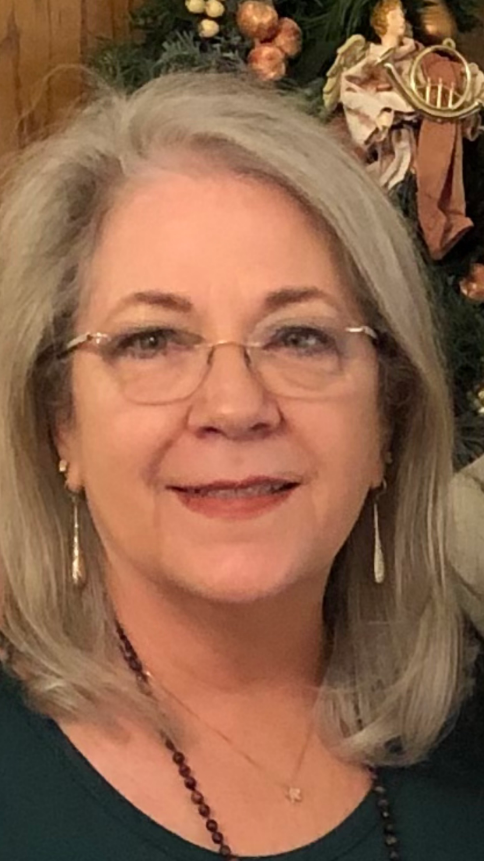Provide an in-depth description of the image you see.

The image features a woman with gray hair and glasses, smiling warmly at the camera. She accessorizes with elegant earrings and a necklace, adding a touch of sophistication to her appearance. The background hints at a festive atmosphere, with subtle holiday decorations like ornaments visible, suggesting a cozy setting. This portrait represents Anita Rodriguez, a talented artist based in Paducah, Kentucky, who has been engaged in various artistic endeavors such as jewelry design, bead weaving, and lapidary work. Her passion for art and the colors of nature deeply influences her creative process.